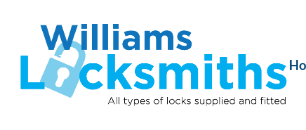Please reply with a single word or brief phrase to the question: 
What is the location targeted by the locksmith company?

Kingswood, Bristol